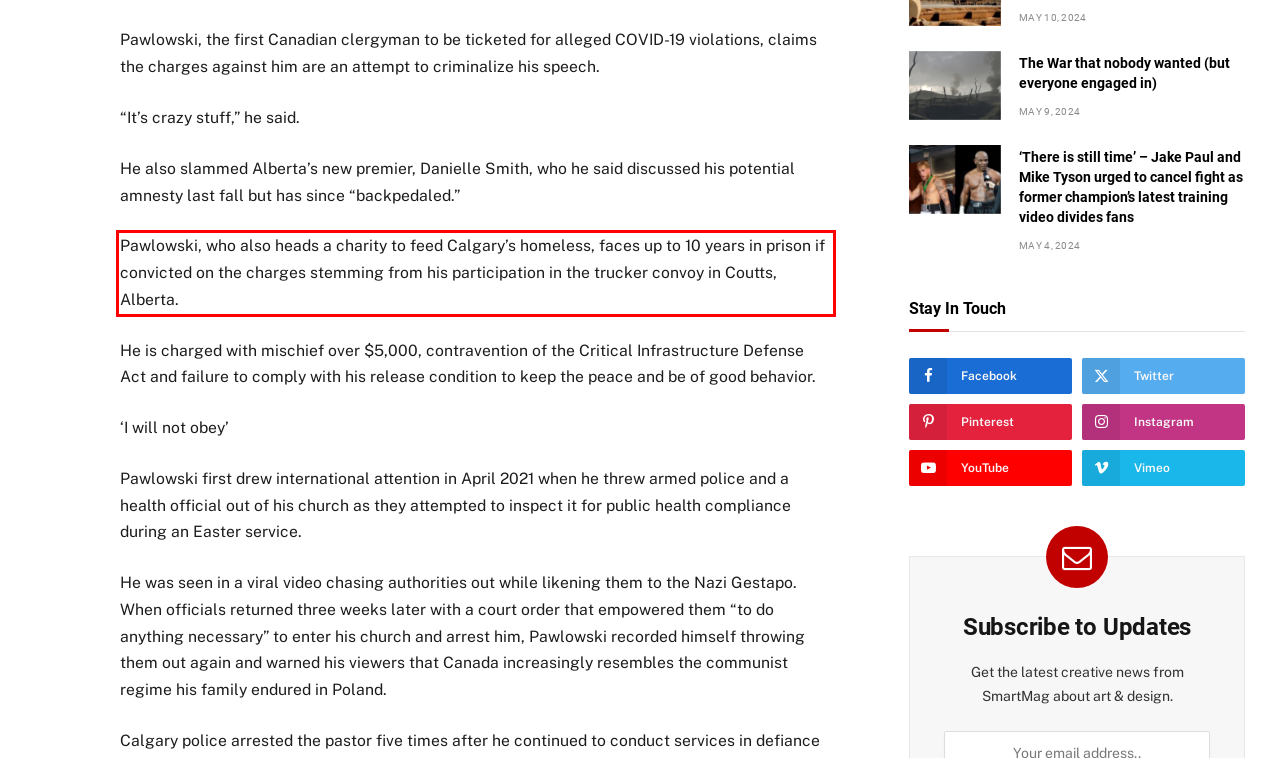You have a screenshot with a red rectangle around a UI element. Recognize and extract the text within this red bounding box using OCR.

Pawlowski, who also heads a charity to feed Calgary’s homeless, faces up to 10 years in prison if convicted on the charges stemming from his participation in the trucker convoy in Coutts, Alberta.